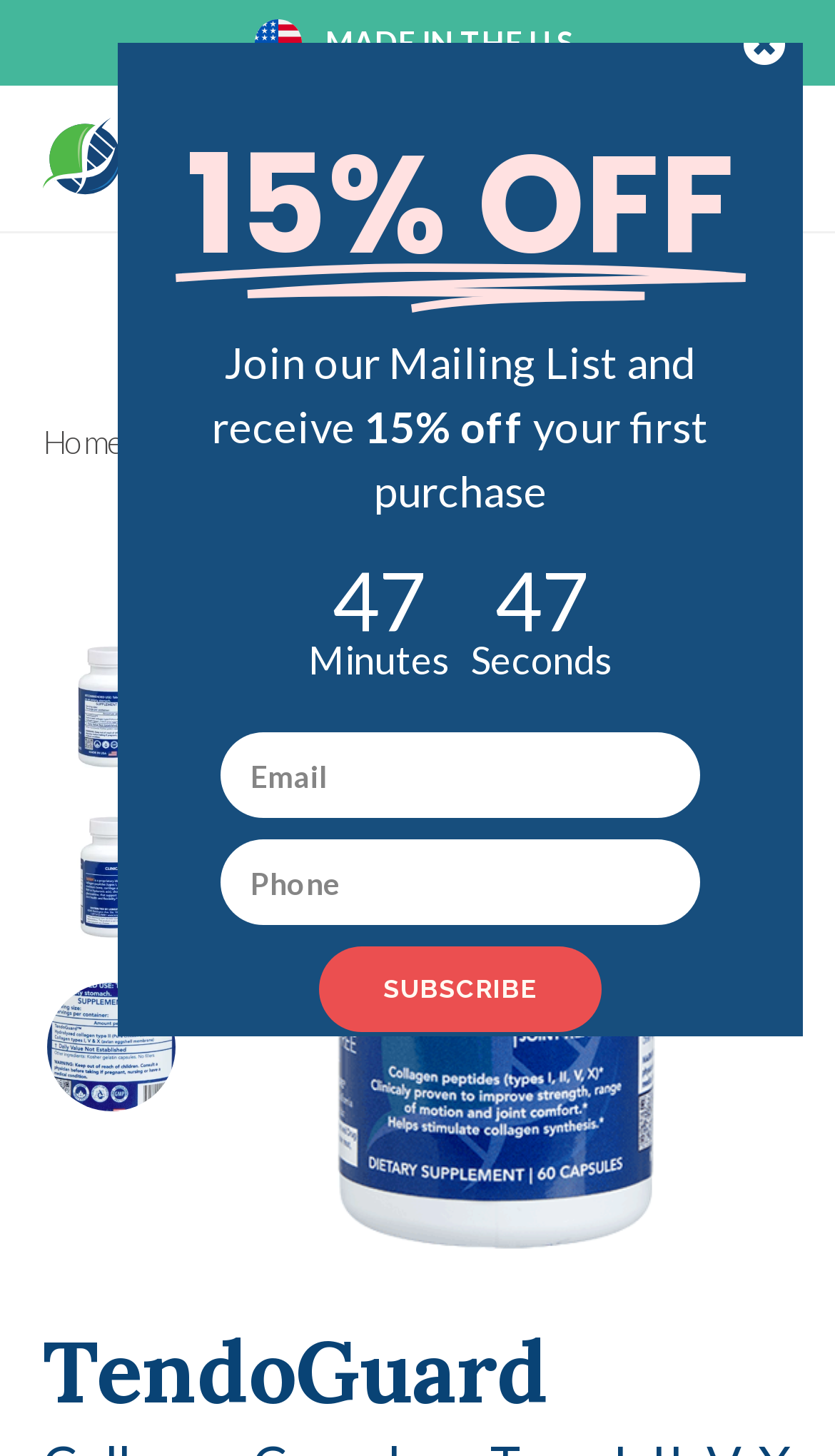Find and indicate the bounding box coordinates of the region you should select to follow the given instruction: "Enter email address".

[0.264, 0.503, 0.838, 0.562]